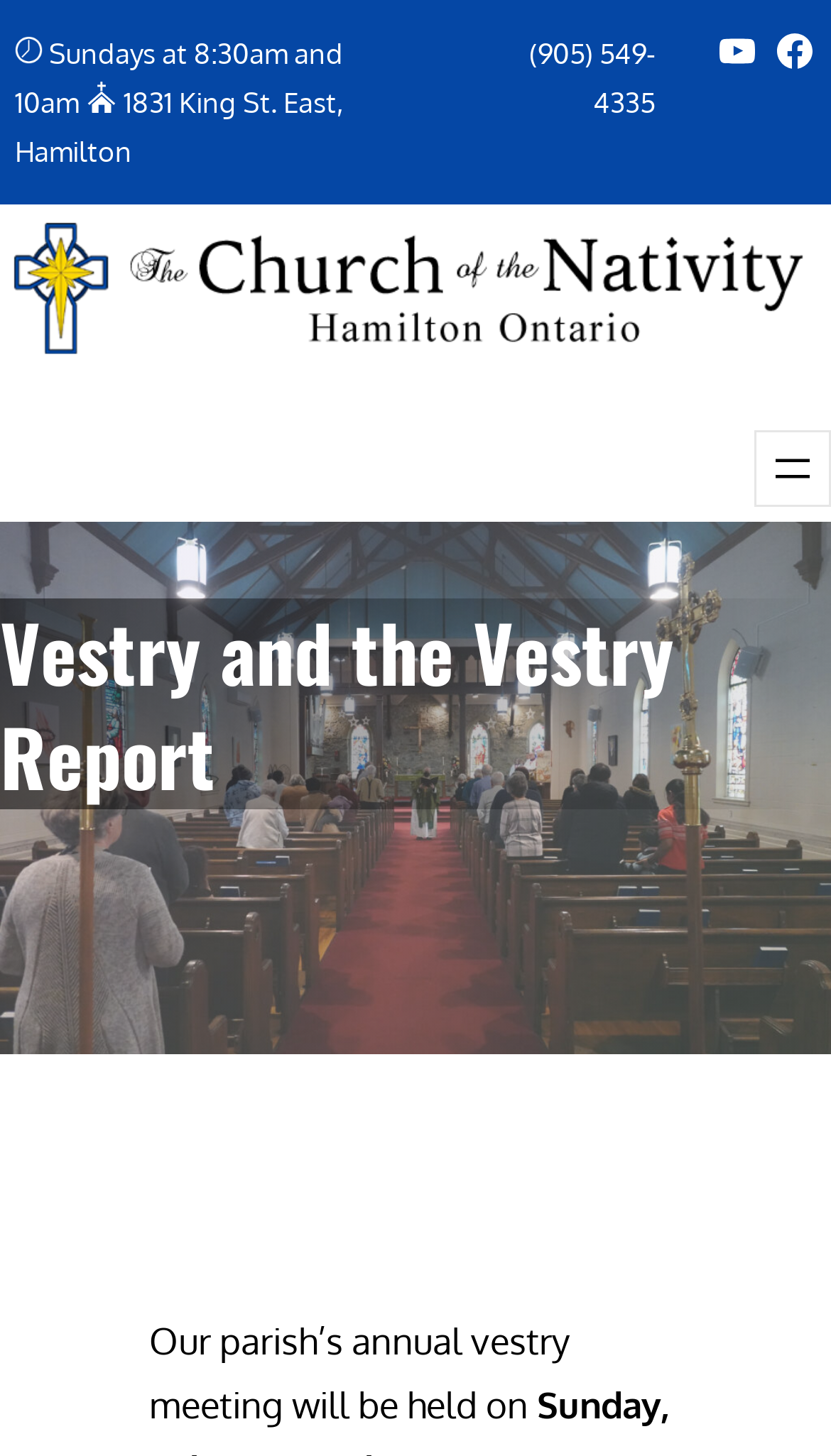What is the purpose of the vestry meeting?
Use the information from the image to give a detailed answer to the question.

I inferred the purpose of the vestry meeting by reading the static text element with the text 'Our parish’s annual vestry meeting will be held on' which is located at coordinates [0.179, 0.906, 0.685, 0.98]. This suggests that the vestry meeting is an annual event for the parish.